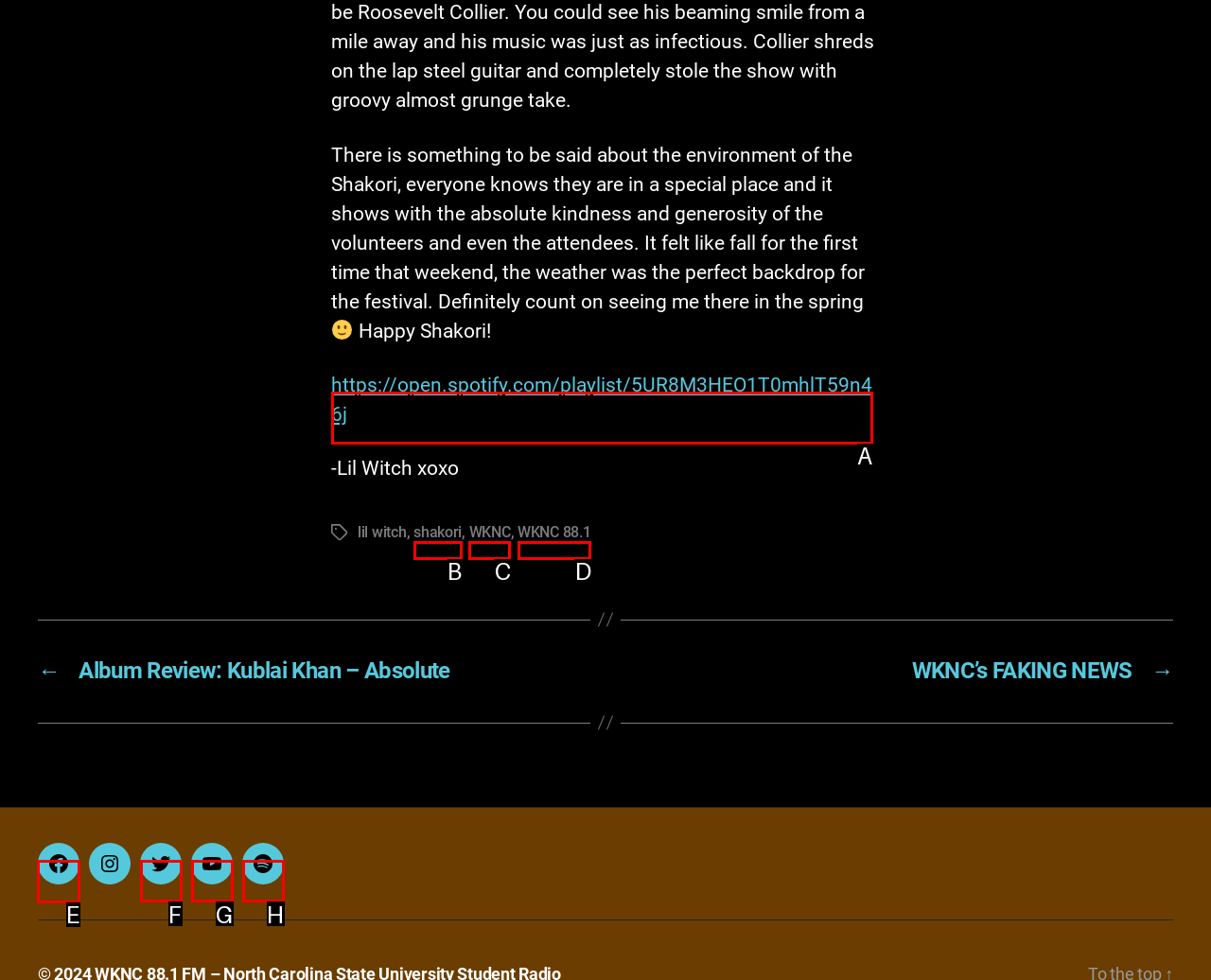Select the appropriate HTML element to click for the following task: Visit the Facebook page
Answer with the letter of the selected option from the given choices directly.

E